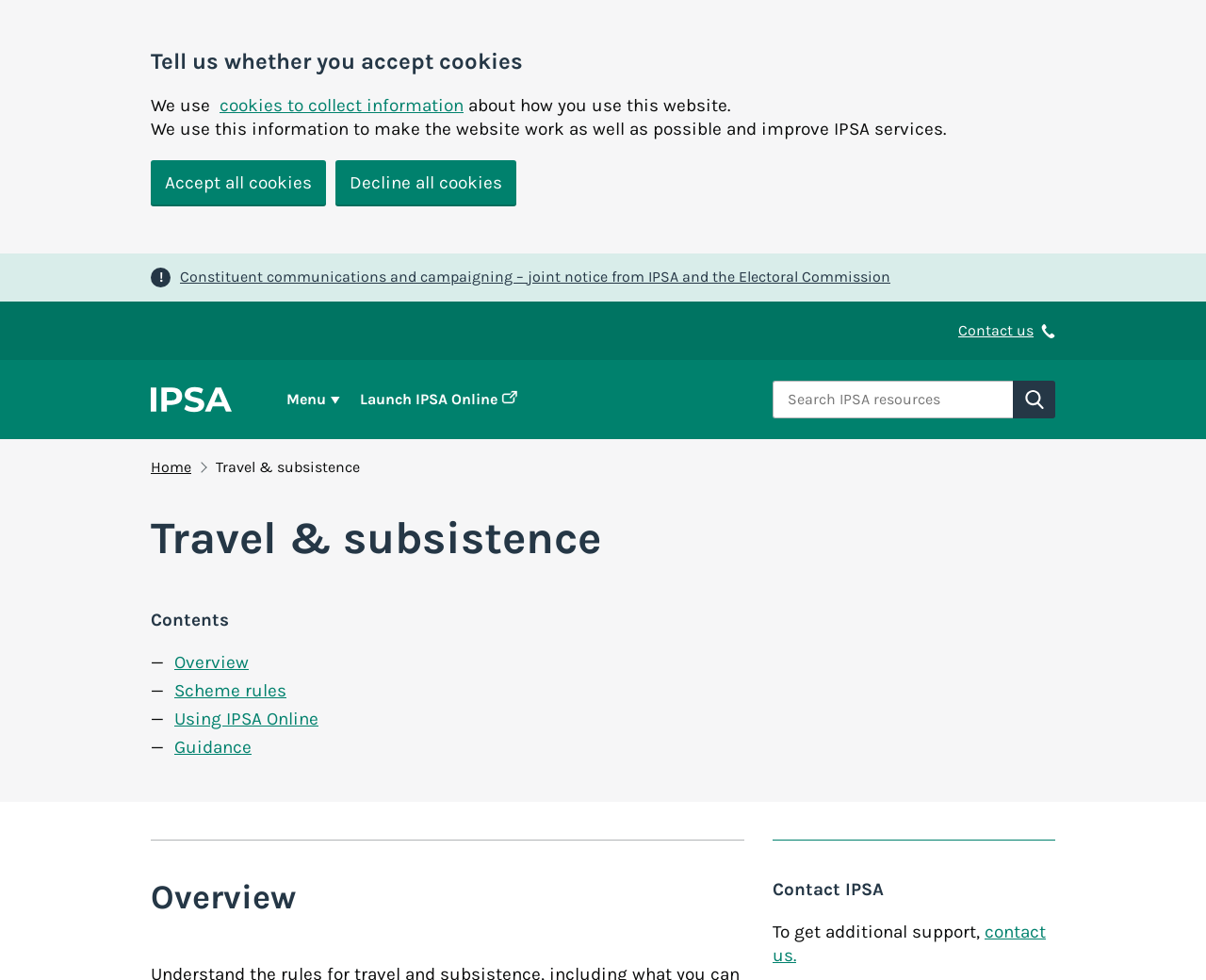Determine the bounding box coordinates for the clickable element required to fulfill the instruction: "Launch IPSA Online". Provide the coordinates as four float numbers between 0 and 1, i.e., [left, top, right, bottom].

[0.298, 0.398, 0.429, 0.417]